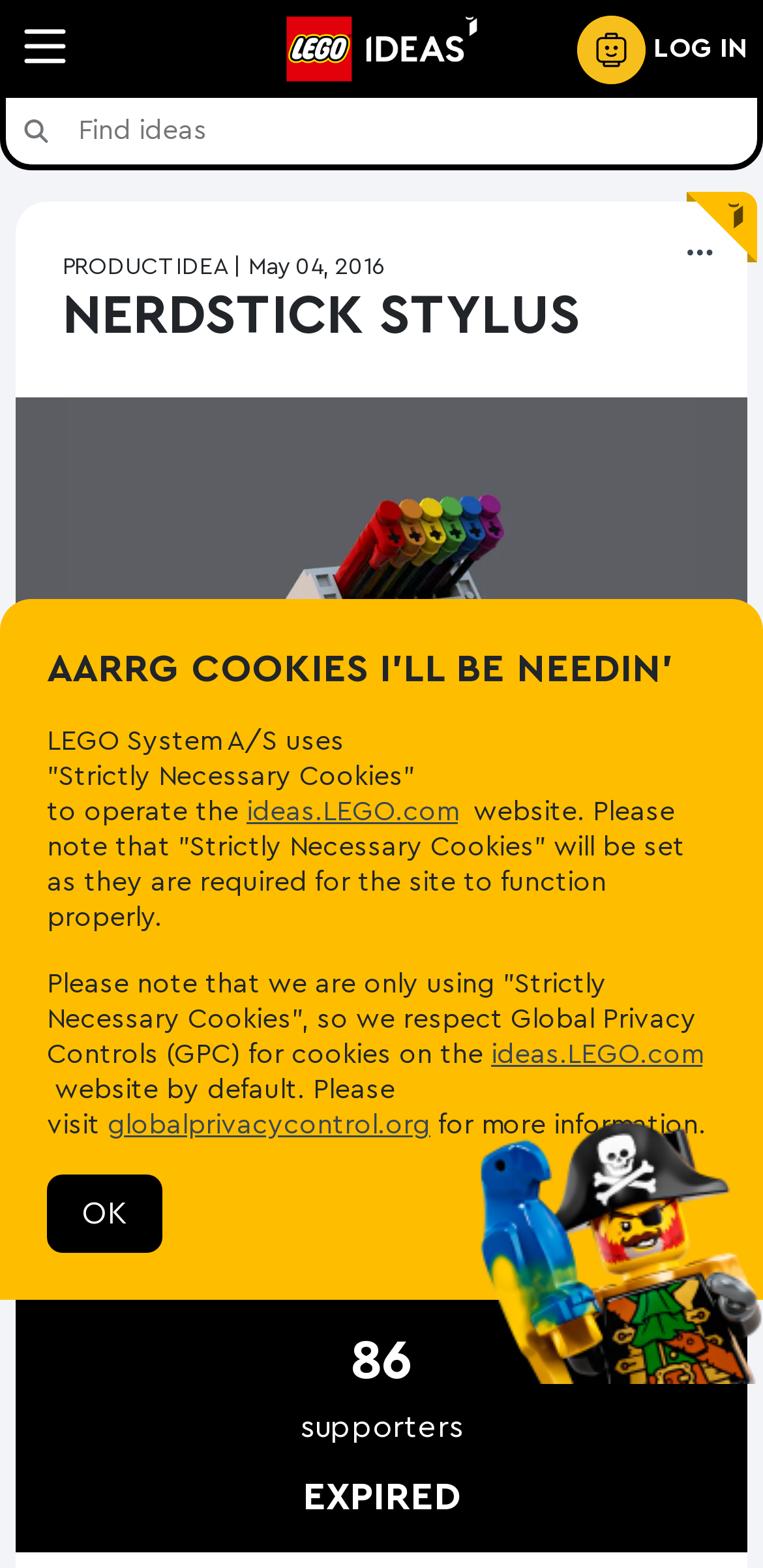Specify the bounding box coordinates of the area to click in order to follow the given instruction: "View Brickster_Tim's profile."

[0.501, 0.77, 0.763, 0.79]